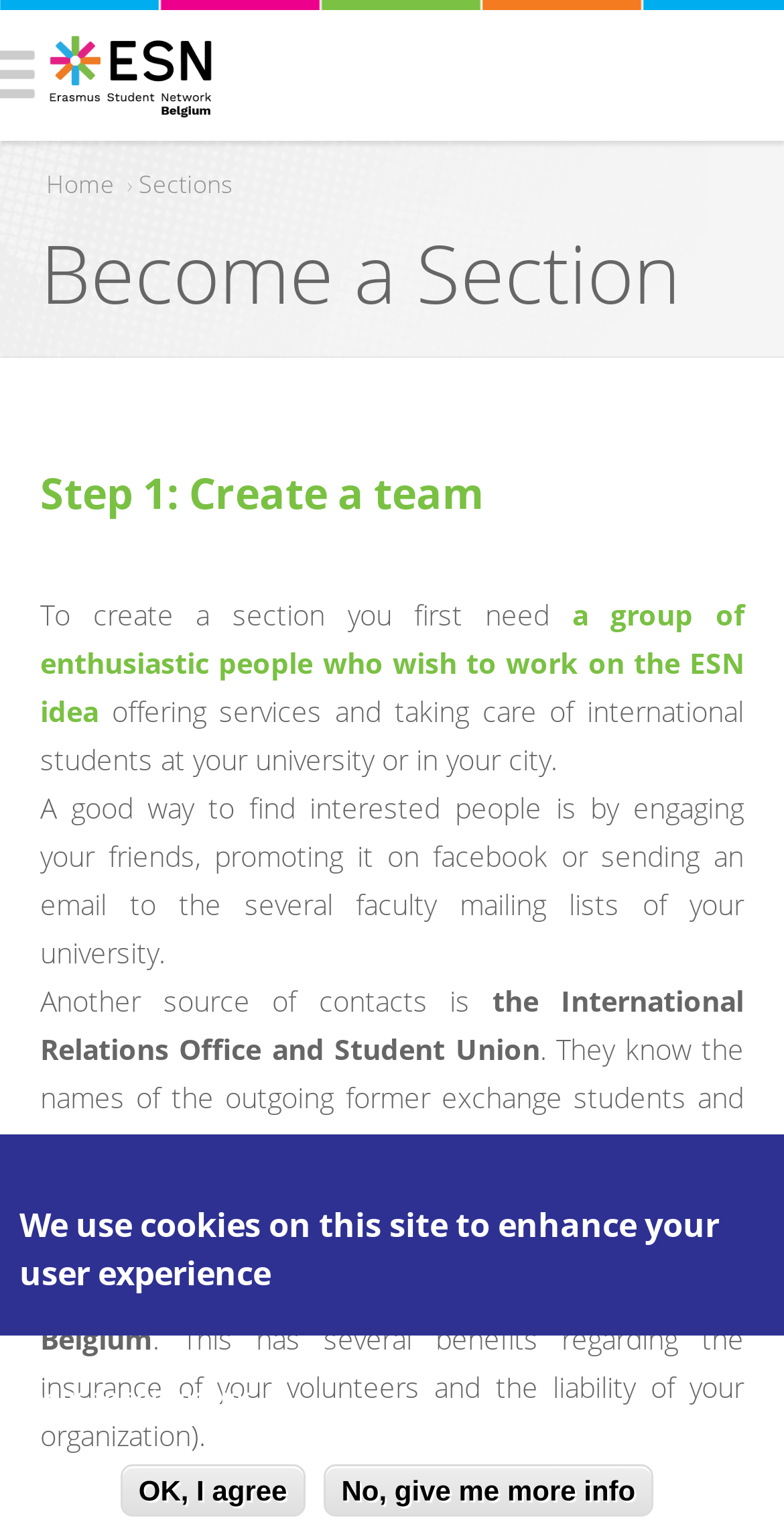What is the purpose of the 'You are here' heading?
Use the information from the image to give a detailed answer to the question.

The 'You are here' heading is likely used to indicate the current location or page the user is on, providing context and navigation information, as commonly seen in website breadcrumbs.